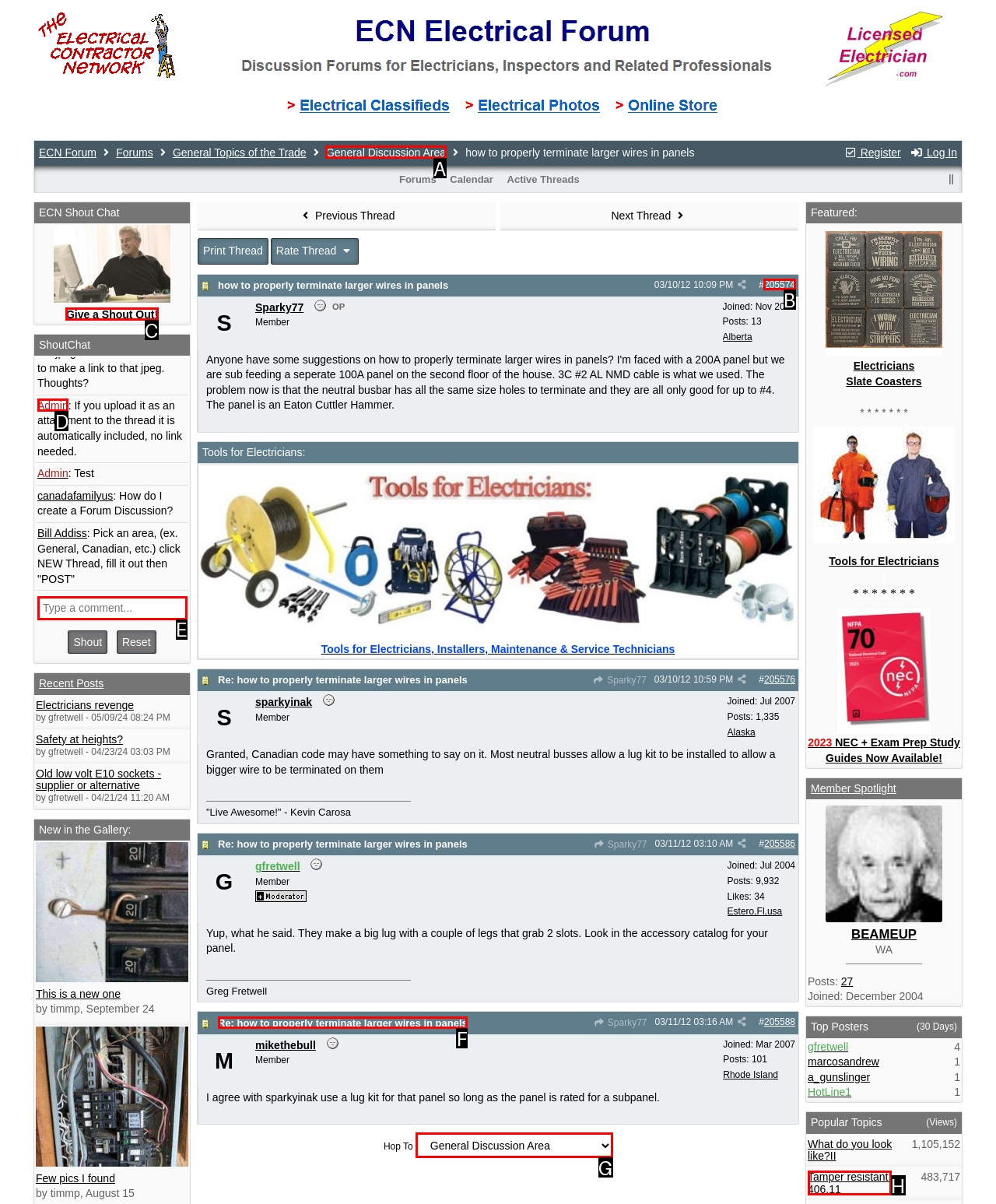Choose the HTML element that best fits the description: Give a Shout Out!. Answer with the option's letter directly.

C